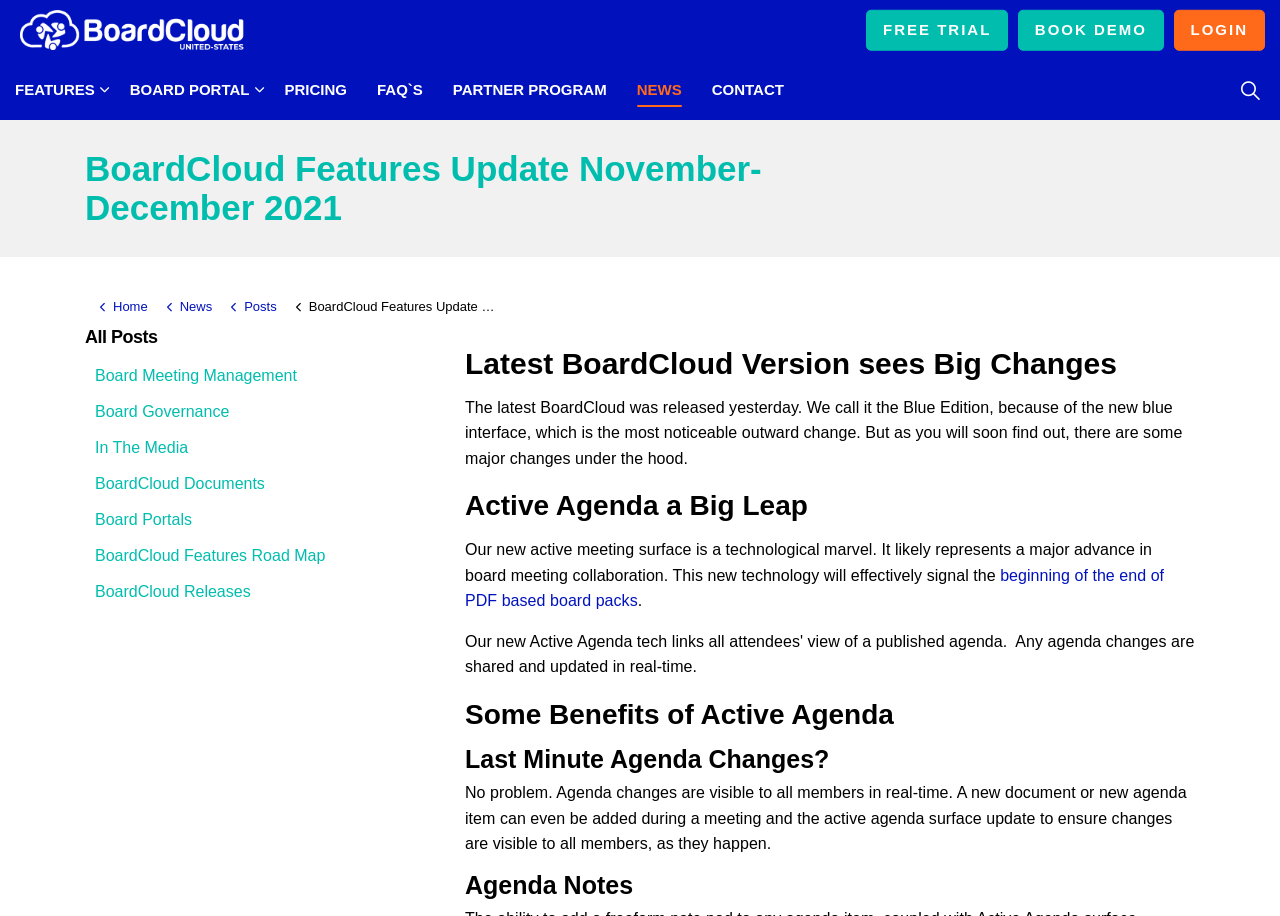Locate the bounding box coordinates of the item that should be clicked to fulfill the instruction: "Go to the 'BOARD PORTAL' page".

[0.09, 0.066, 0.211, 0.131]